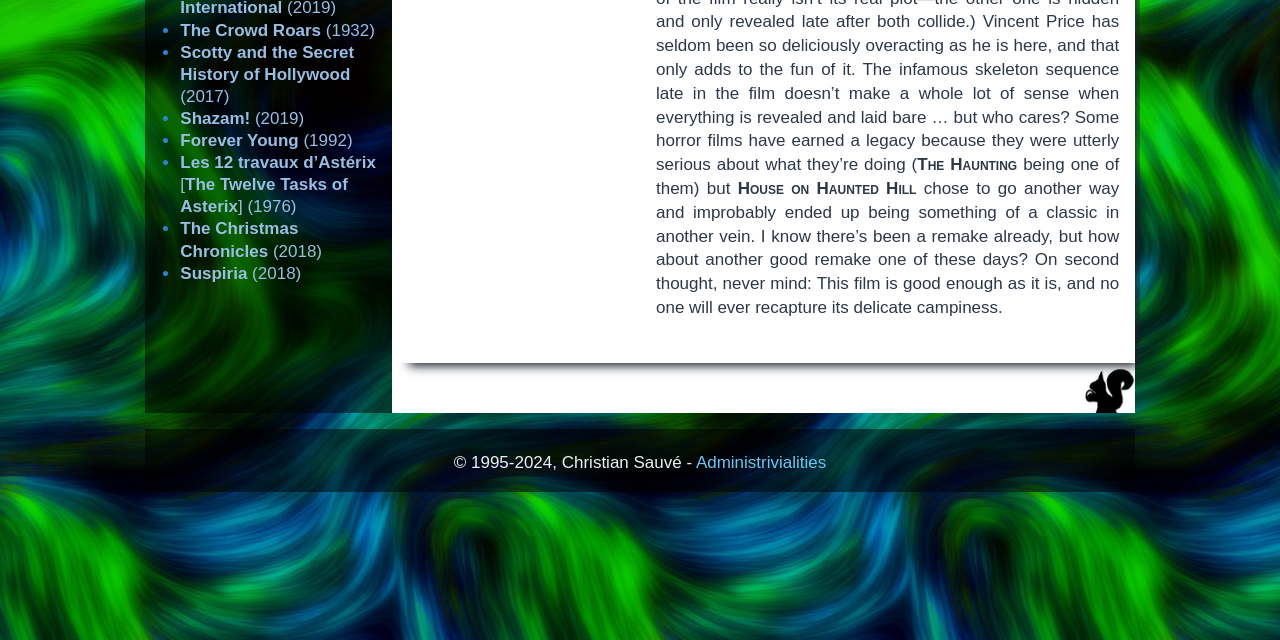Locate the bounding box of the UI element with the following description: "Administrivialities".

[0.544, 0.707, 0.646, 0.737]